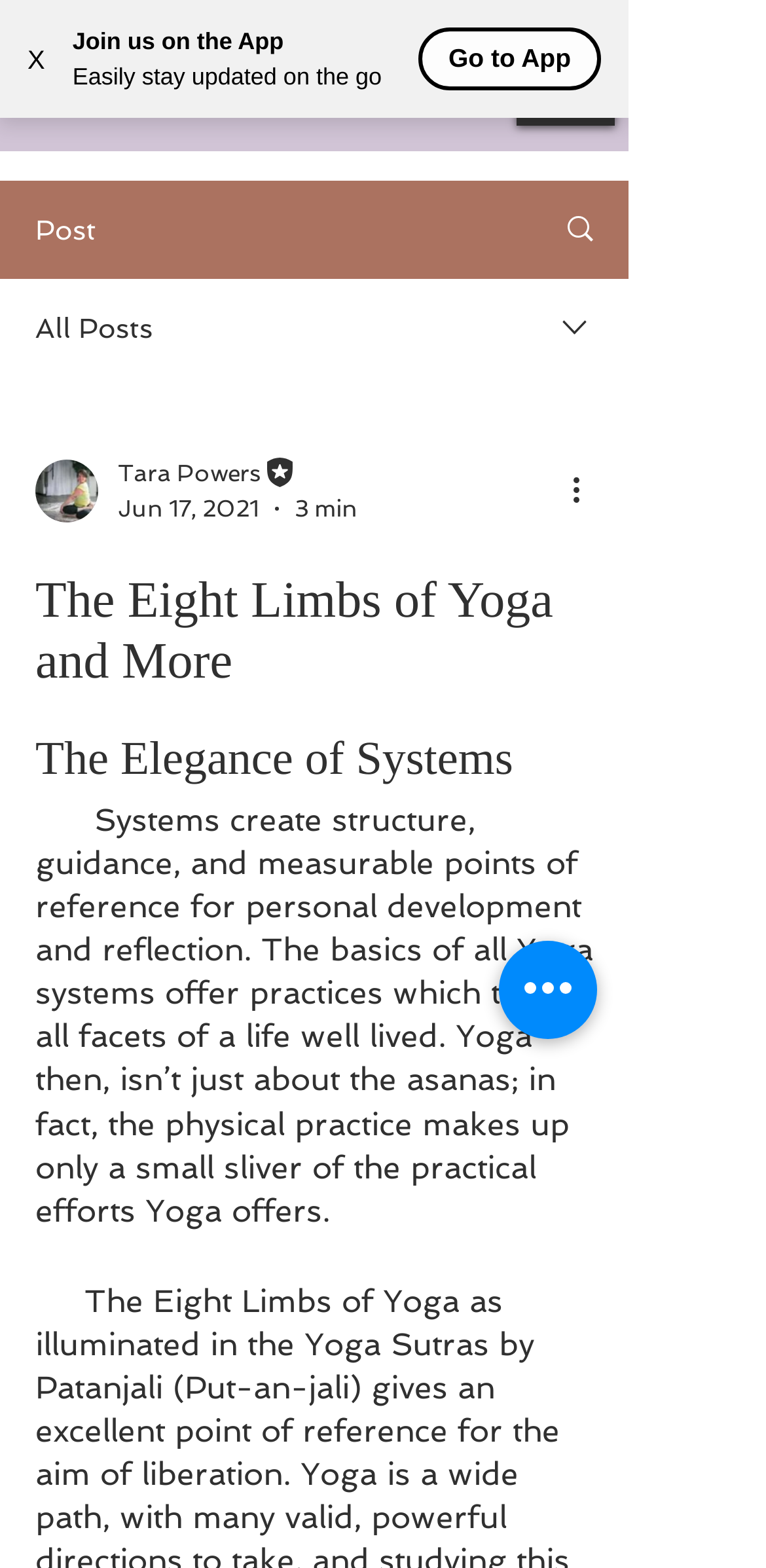Identify the main heading of the webpage and provide its text content.

The Eight Limbs of Yoga and More